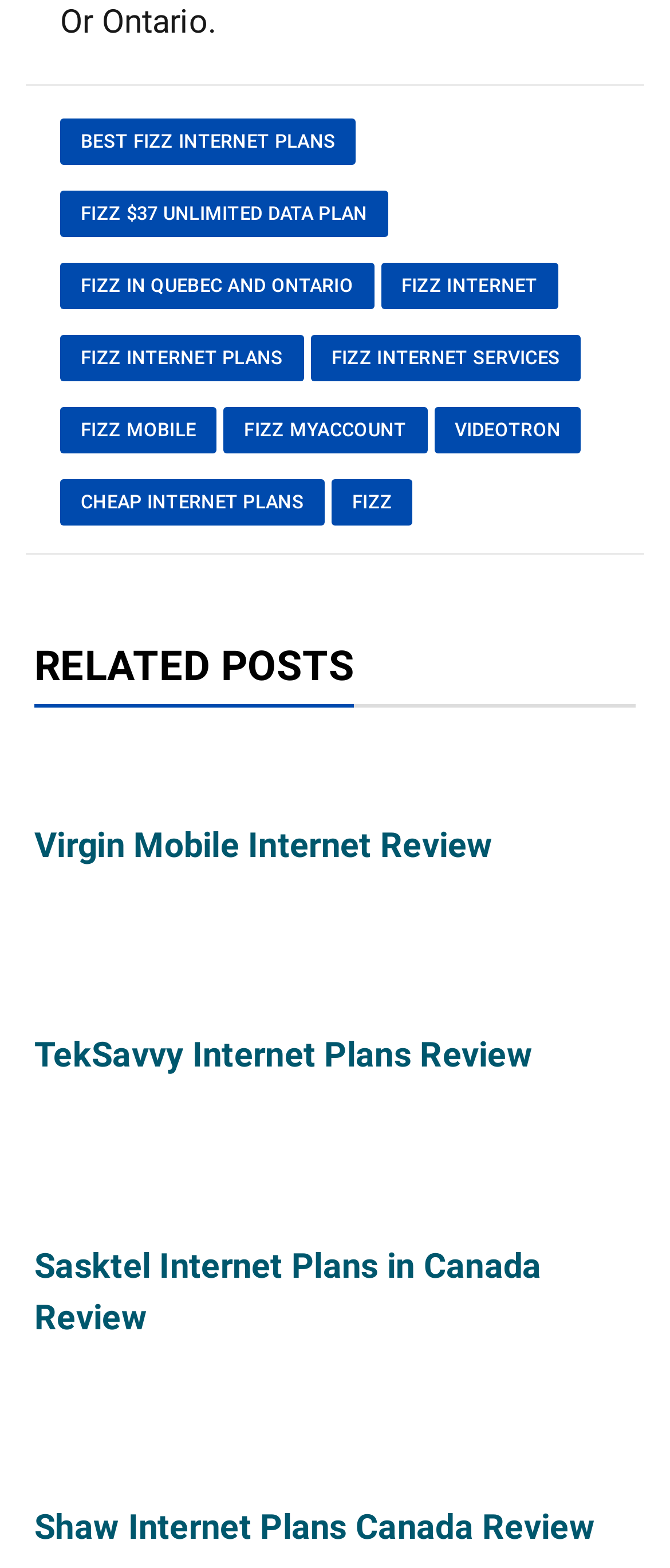Respond to the following query with just one word or a short phrase: 
What is the title of the first article?

Virgin Mobile Internet Review